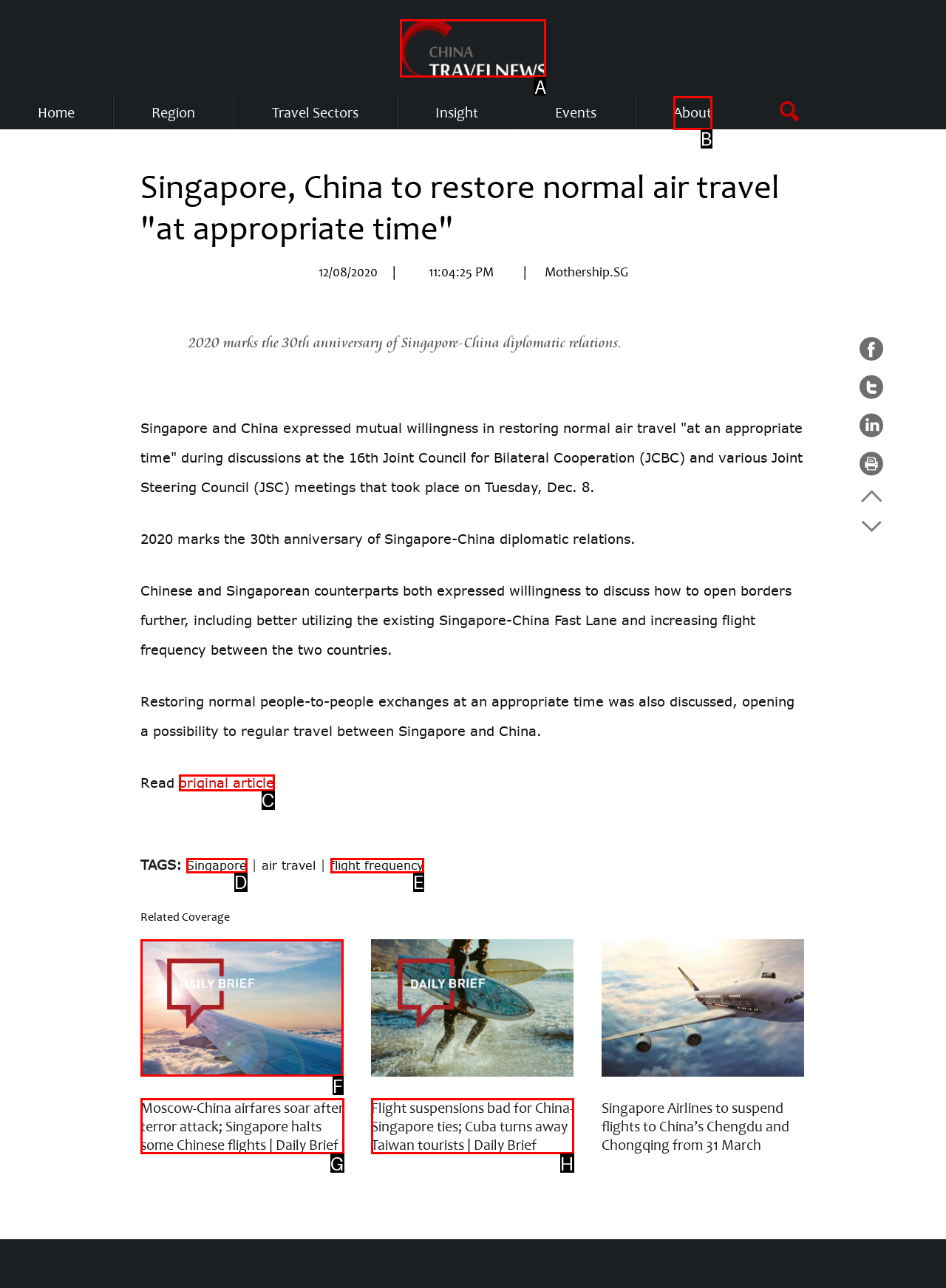Given the description: alt="China Travel News", identify the HTML element that fits best. Respond with the letter of the correct option from the choices.

A